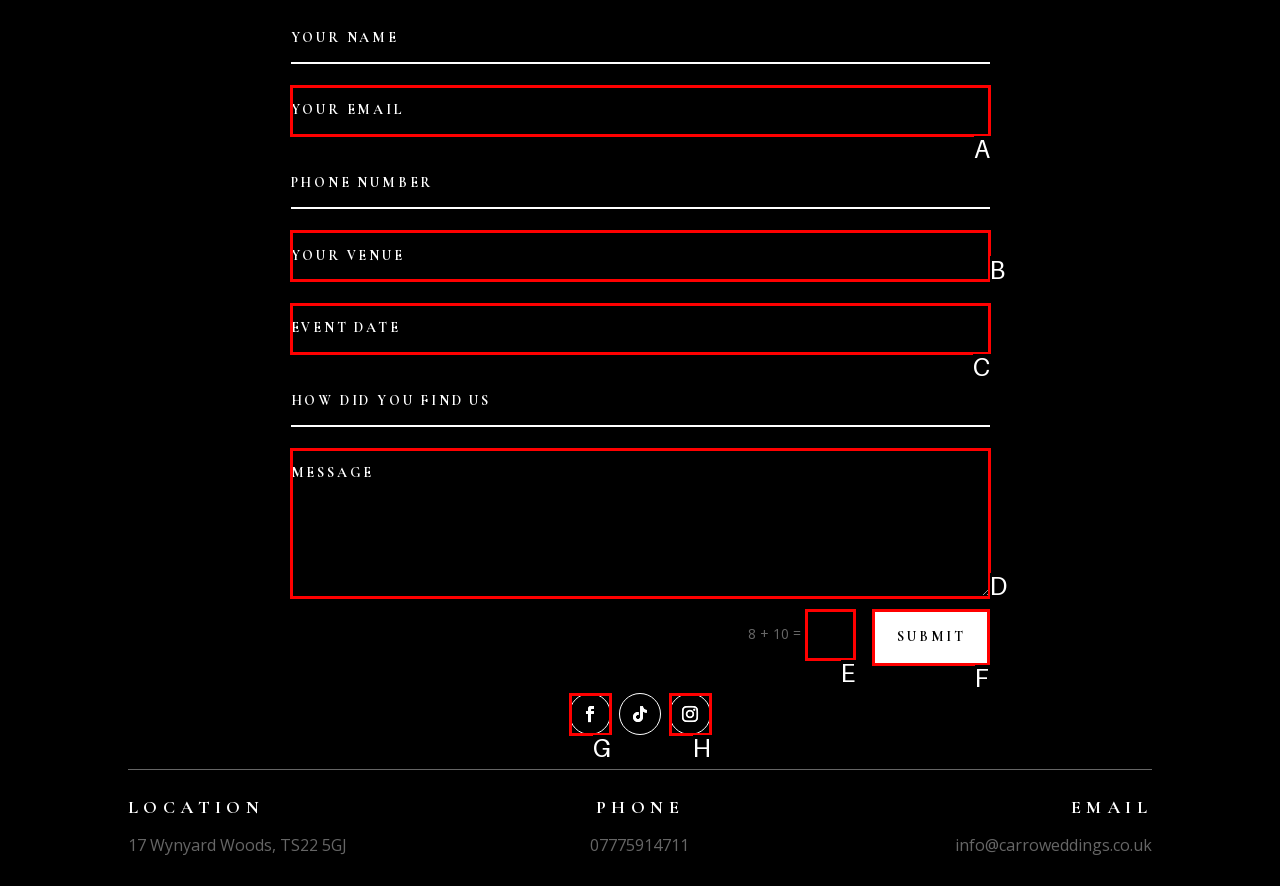Tell me which letter I should select to achieve the following goal: click the SUBMIT 5 button
Answer with the corresponding letter from the provided options directly.

F